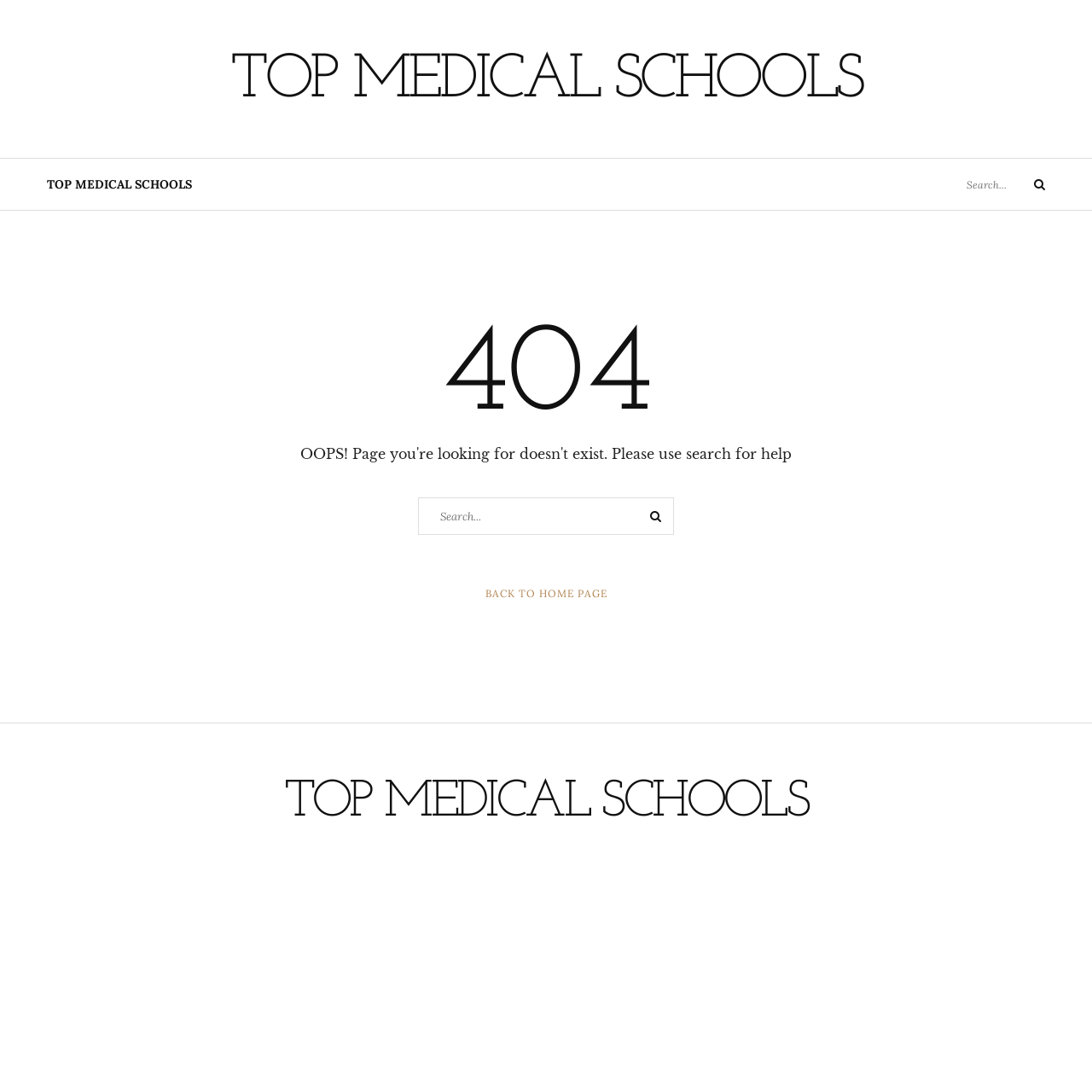Kindly respond to the following question with a single word or a brief phrase: 
What is the theme of the website?

Top Medical Schools